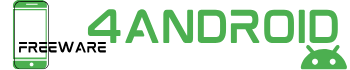What is integrated into the design?
Answer the question with as much detail as possible.

The logo effectively conveys the essence of the brand as a hub for users seeking free Android applications and resources, and an Android mascot is integrated into the design, emphasizing the platform's commitment to Android applications.